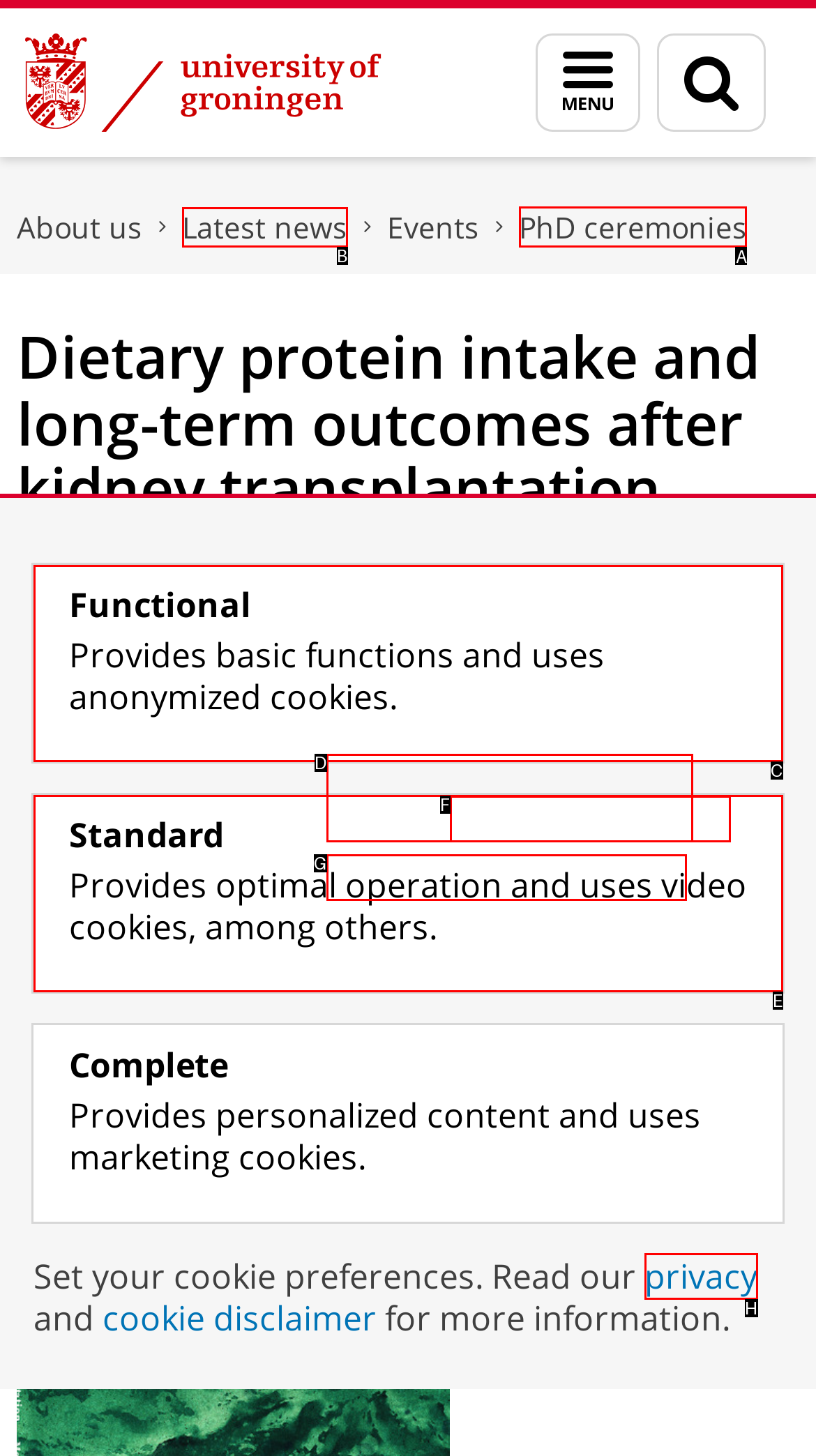Given the instruction: Visit the 'PhD ceremonies' page, which HTML element should you click on?
Answer with the letter that corresponds to the correct option from the choices available.

A